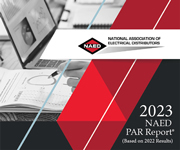Thoroughly describe what you see in the image.

The image showcases the cover of the "2023 NAED PAR Report," produced by the National Association of Electrical Distributors. The design features a modern layout with a combination of red, white, and gray geometric shapes, conveying a professional and analytical aesthetic. In the background, there is a glimpse of a working environment, including graphs and charts, suggesting an emphasis on data and analysis relevant to the electrical distribution industry. The title prominently displayed indicates that the report is based on results from the year 2022, underscoring its relevance and timeliness for industry stakeholders. This image reflects the ongoing effort within the electrical distribution sector to assess performance and inform strategic decision-making.